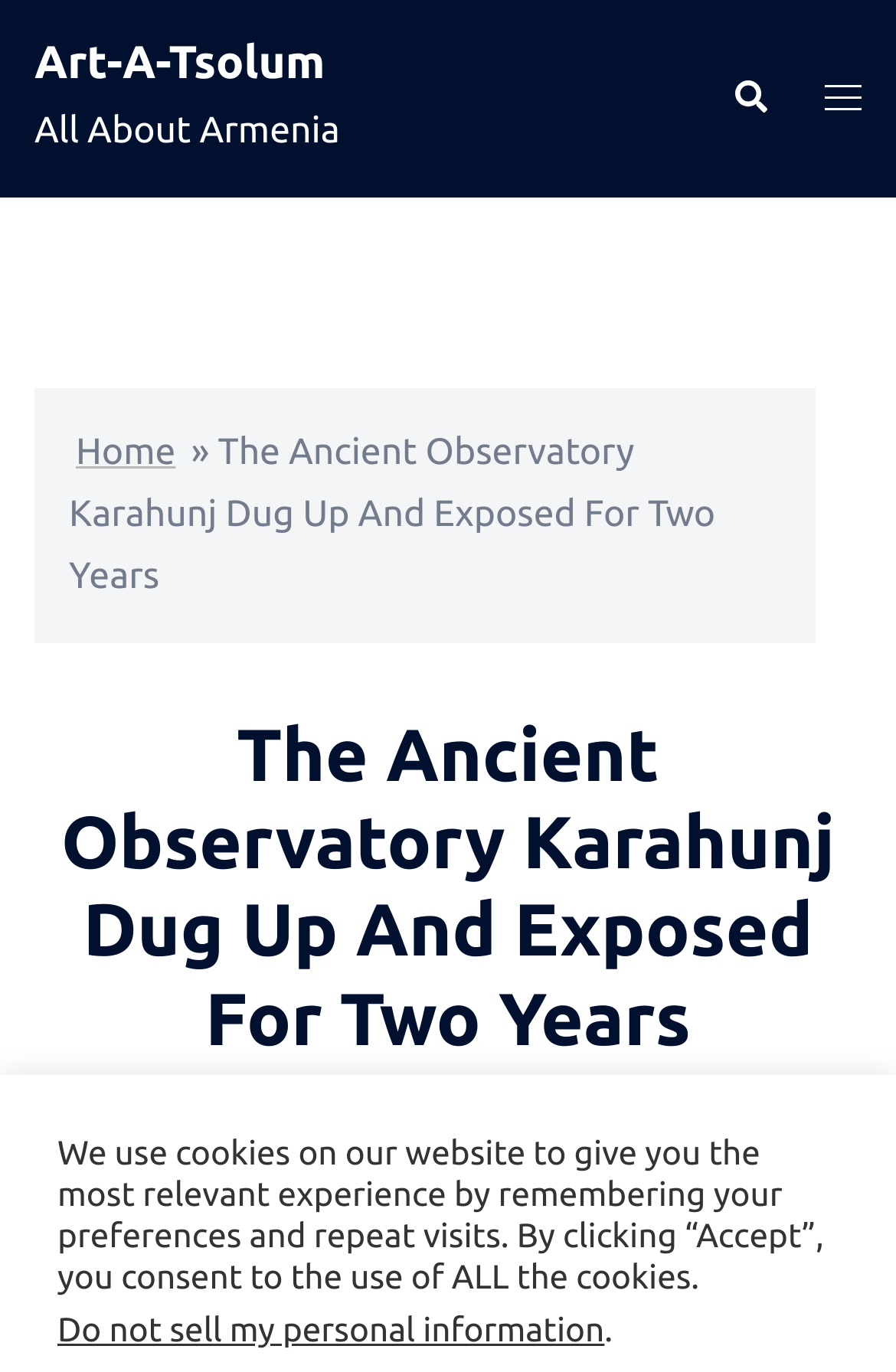Look at the image and give a detailed response to the following question: What is the name of the website?

I determined the name of the website by looking at the top-left corner of the webpage, where I found a link with the text 'Art-A-Tsolum'.